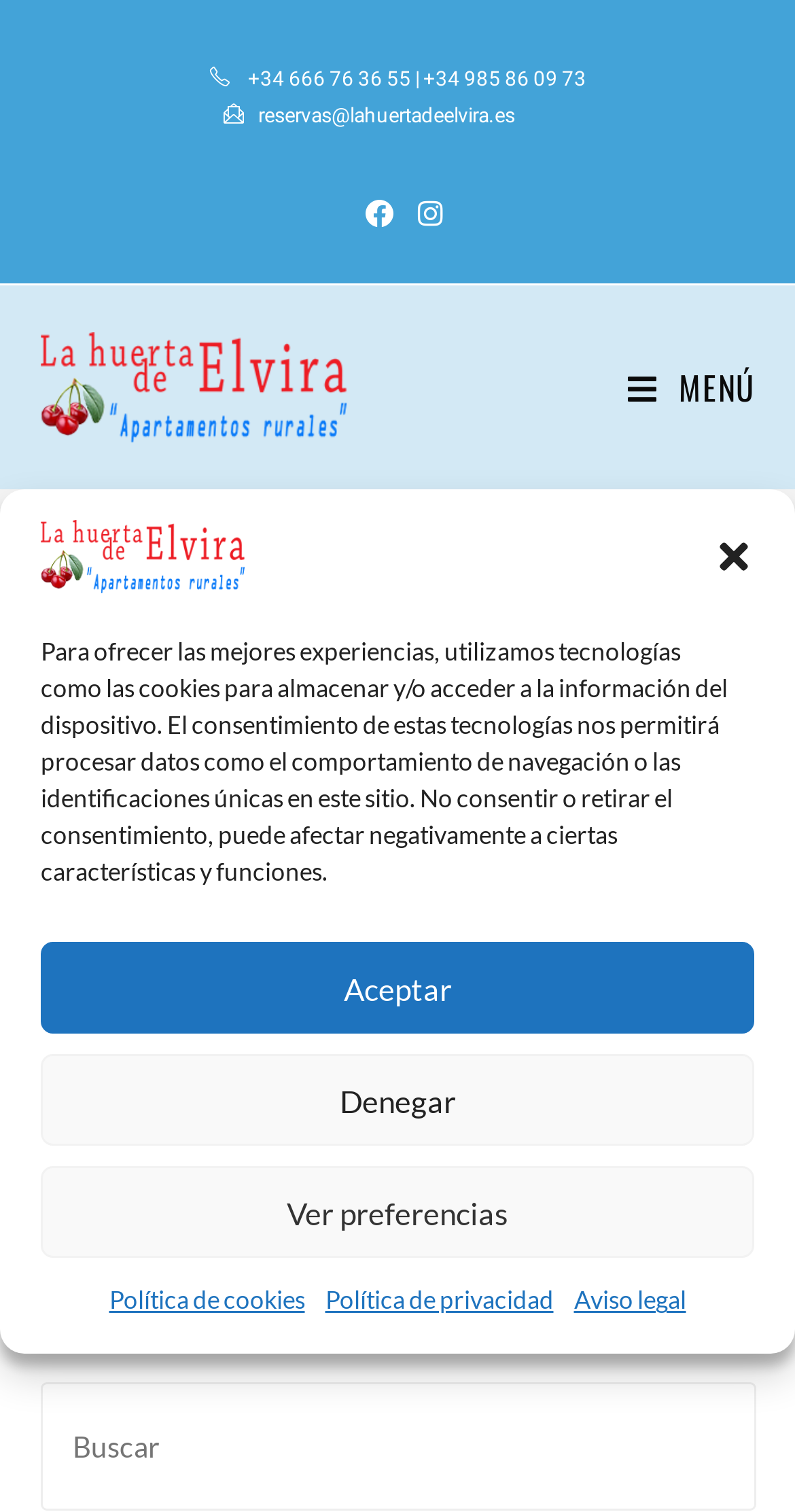Could you locate the bounding box coordinates for the section that should be clicked to accomplish this task: "Search in this website".

[0.05, 0.914, 0.95, 0.999]